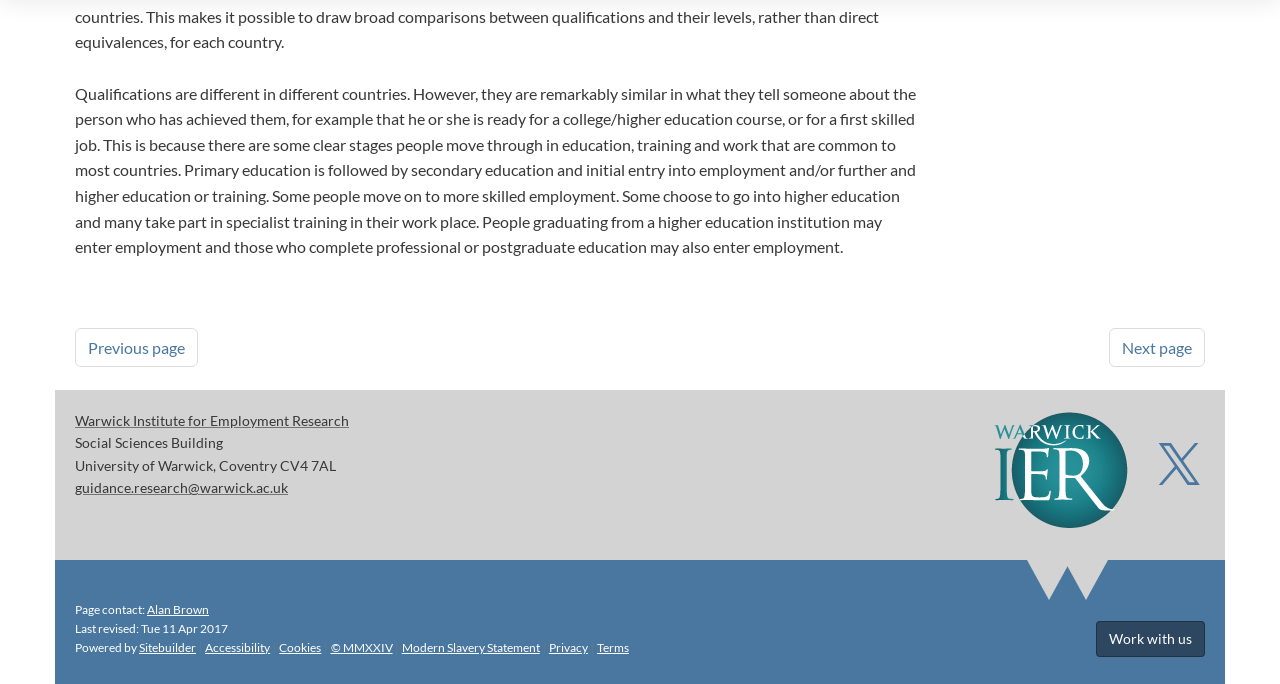Select the bounding box coordinates of the element I need to click to carry out the following instruction: "Visit Warwick Institute for Employment Research".

[0.059, 0.602, 0.273, 0.627]